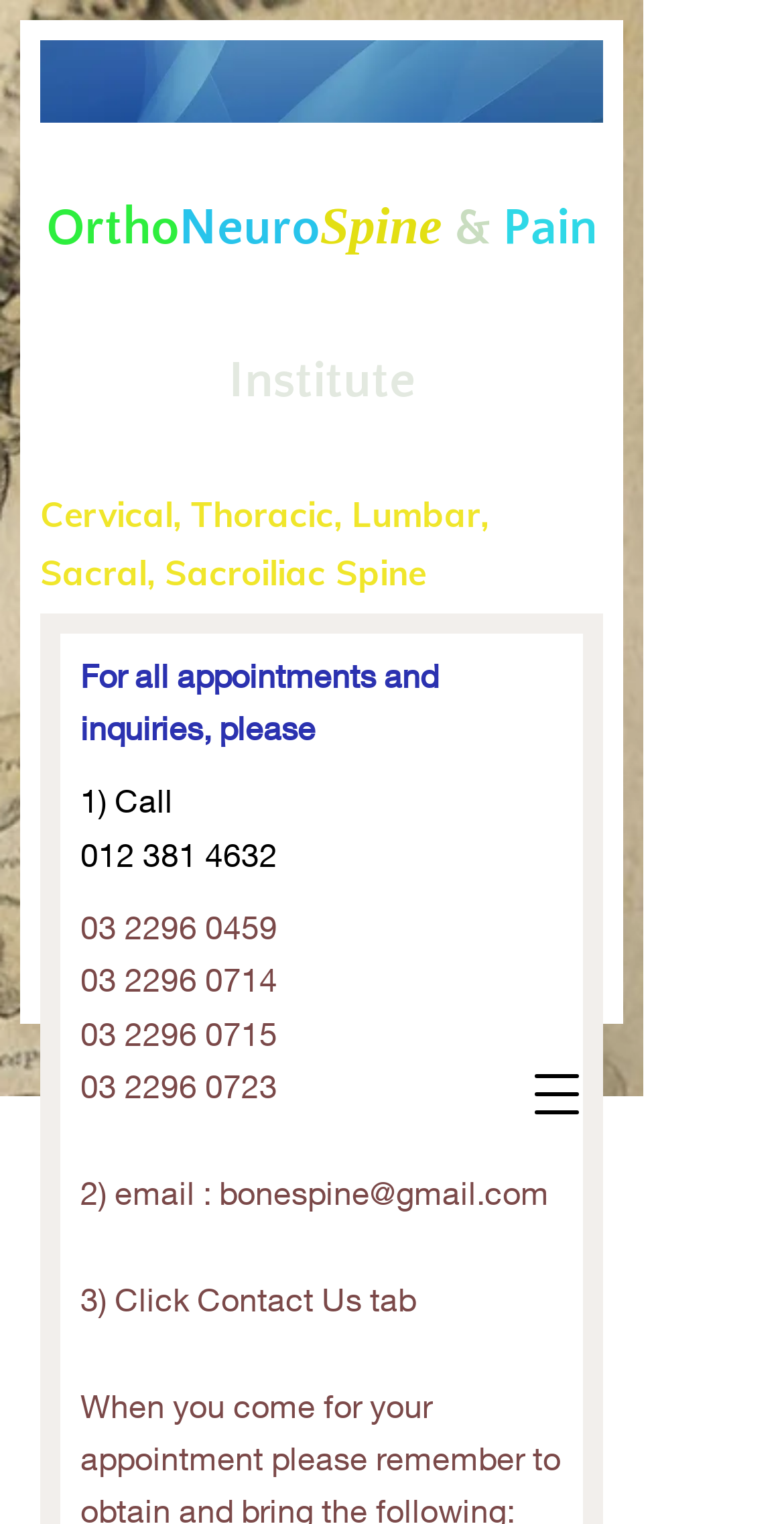Reply to the question with a brief word or phrase: How many ways are provided to make an appointment?

3